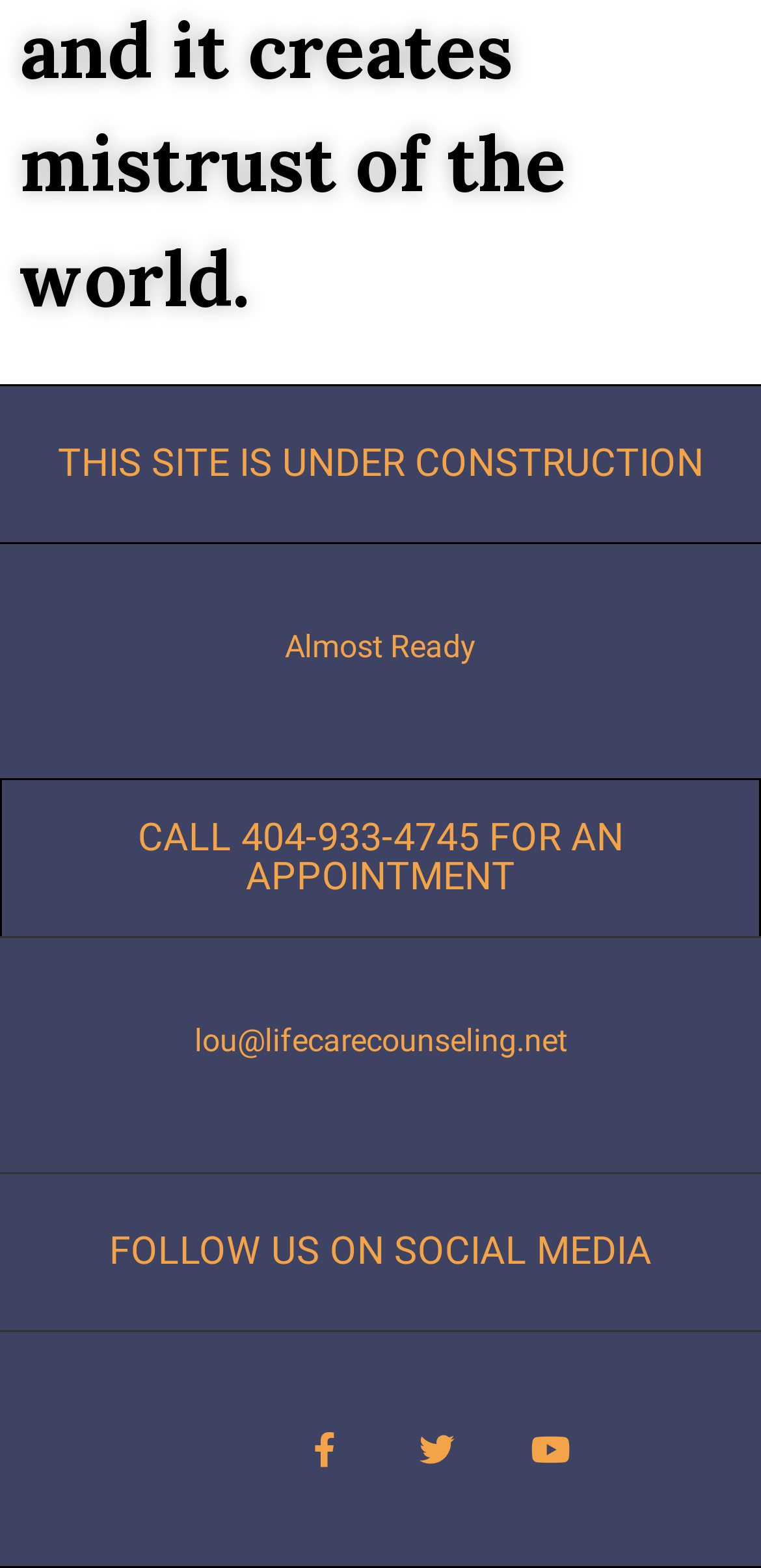Provide the bounding box coordinates of the HTML element described as: "Twitter". The bounding box coordinates should be four float numbers between 0 and 1, i.e., [left, top, right, bottom].

[0.551, 0.913, 0.597, 0.935]